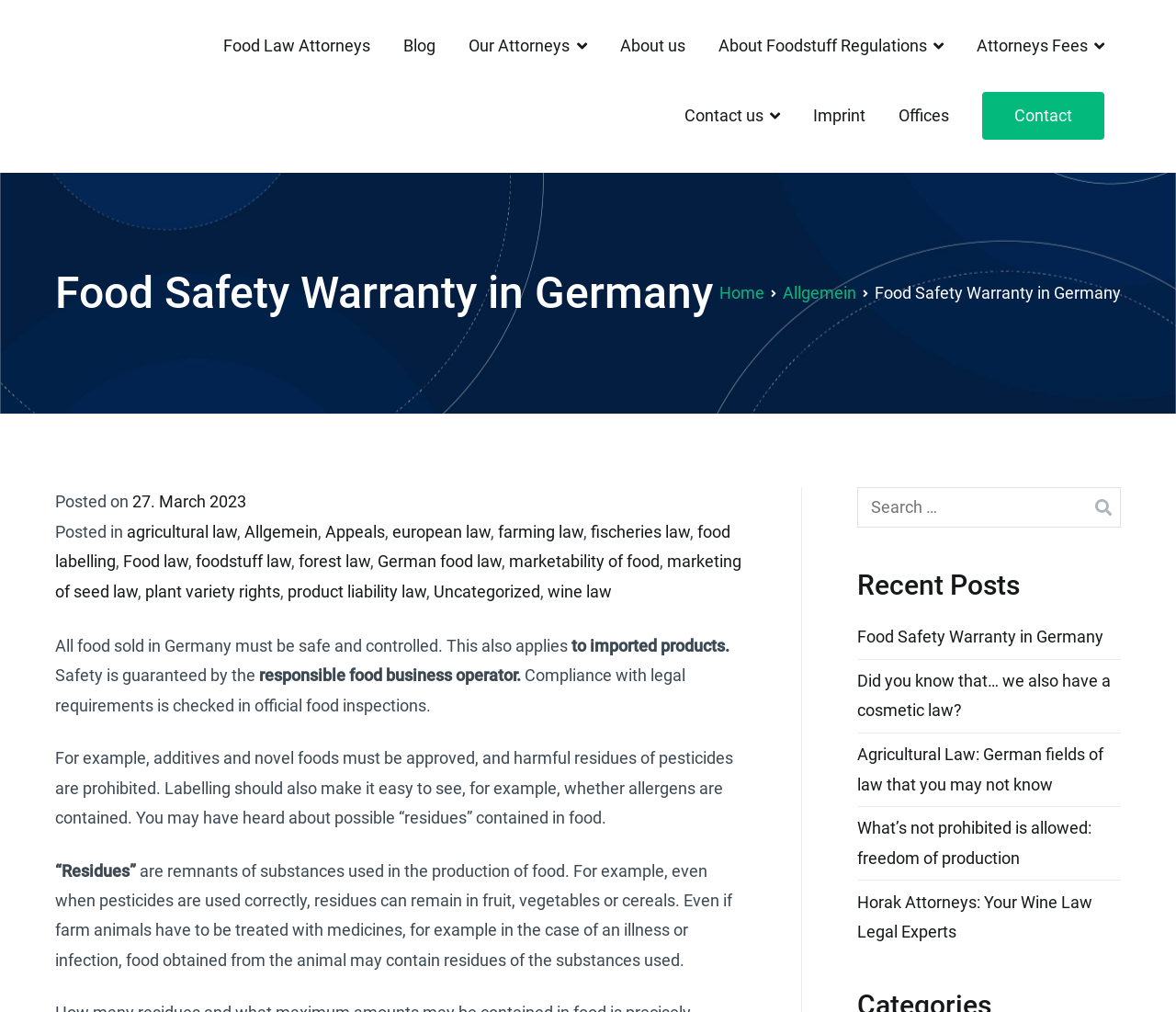What type of law is mentioned in the 'Recent Posts' section?
From the image, provide a succinct answer in one word or a short phrase.

Cosmetic law